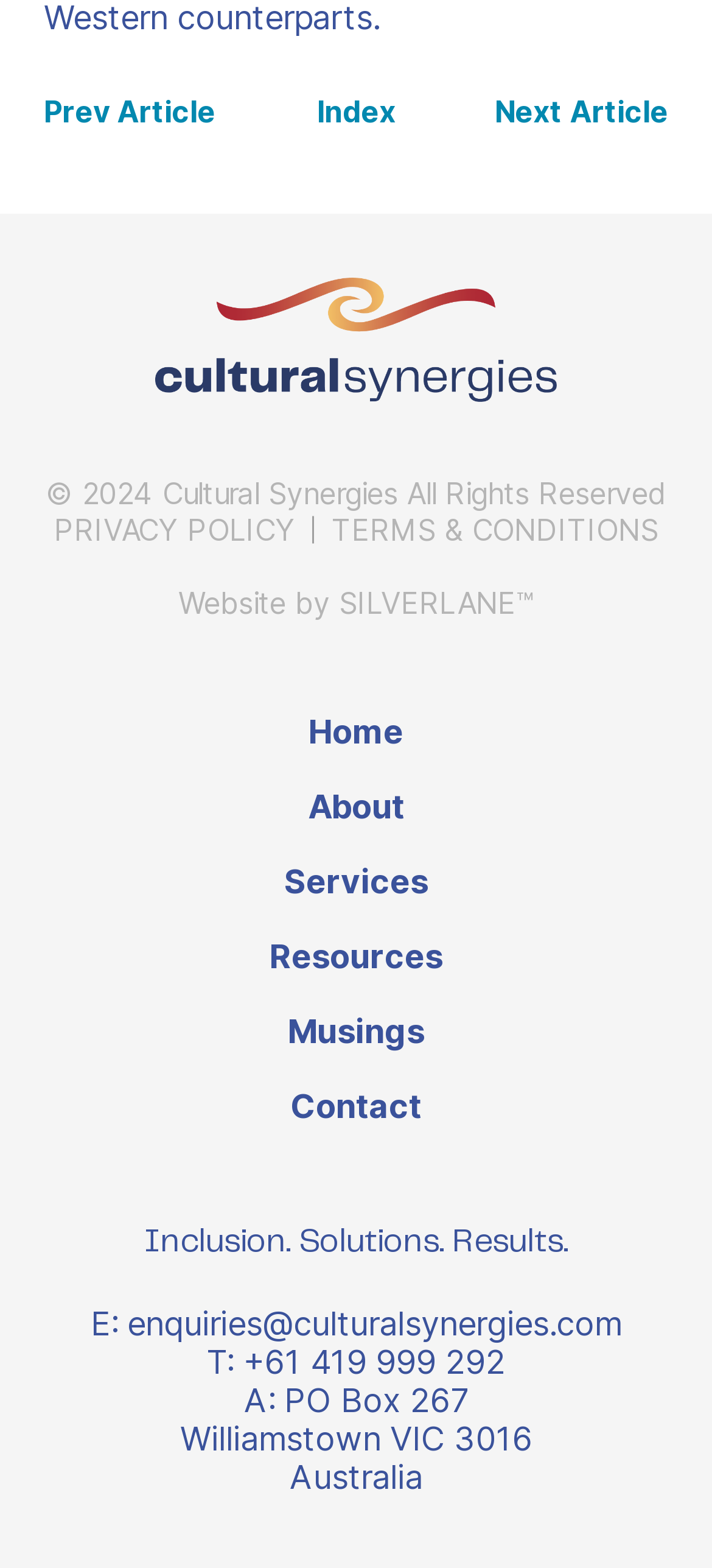Specify the bounding box coordinates of the element's area that should be clicked to execute the given instruction: "call the phone number". The coordinates should be four float numbers between 0 and 1, i.e., [left, top, right, bottom].

[0.341, 0.856, 0.71, 0.881]